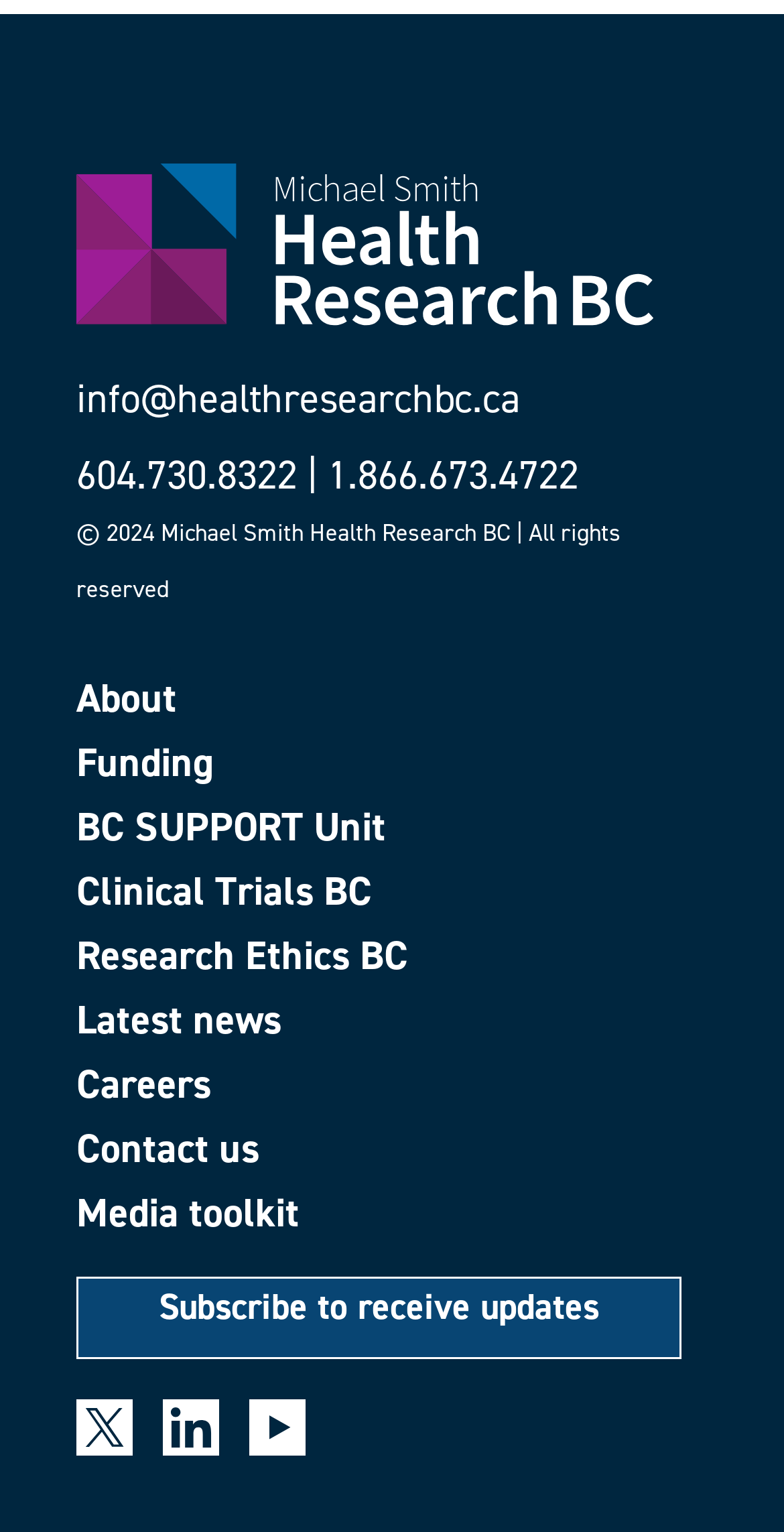Identify the bounding box coordinates for the element you need to click to achieve the following task: "Click on Media toolkit". The coordinates must be four float values ranging from 0 to 1, formatted as [left, top, right, bottom].

[0.097, 0.778, 0.903, 0.804]